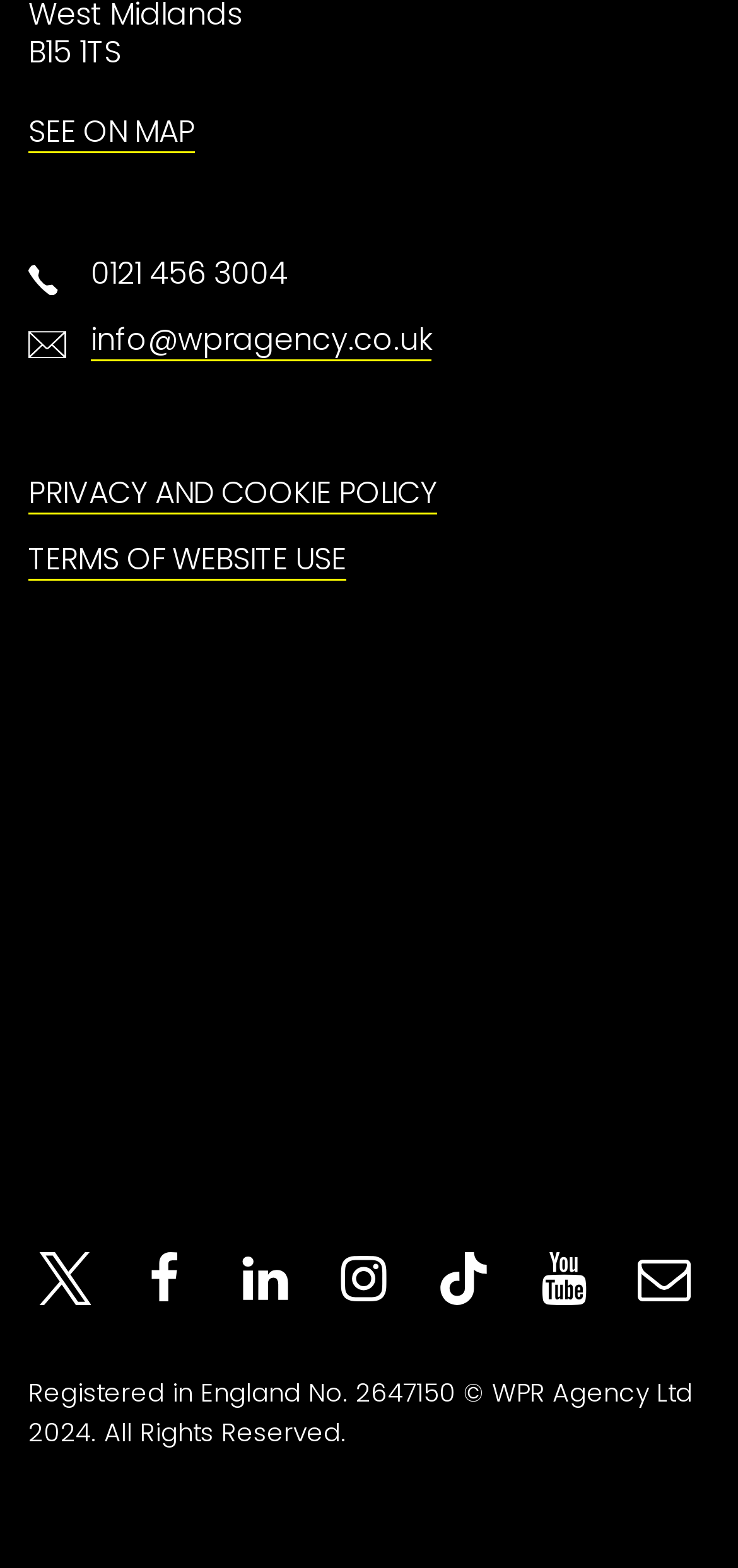Use a single word or phrase to answer the question:
What is the company registration number?

2647150